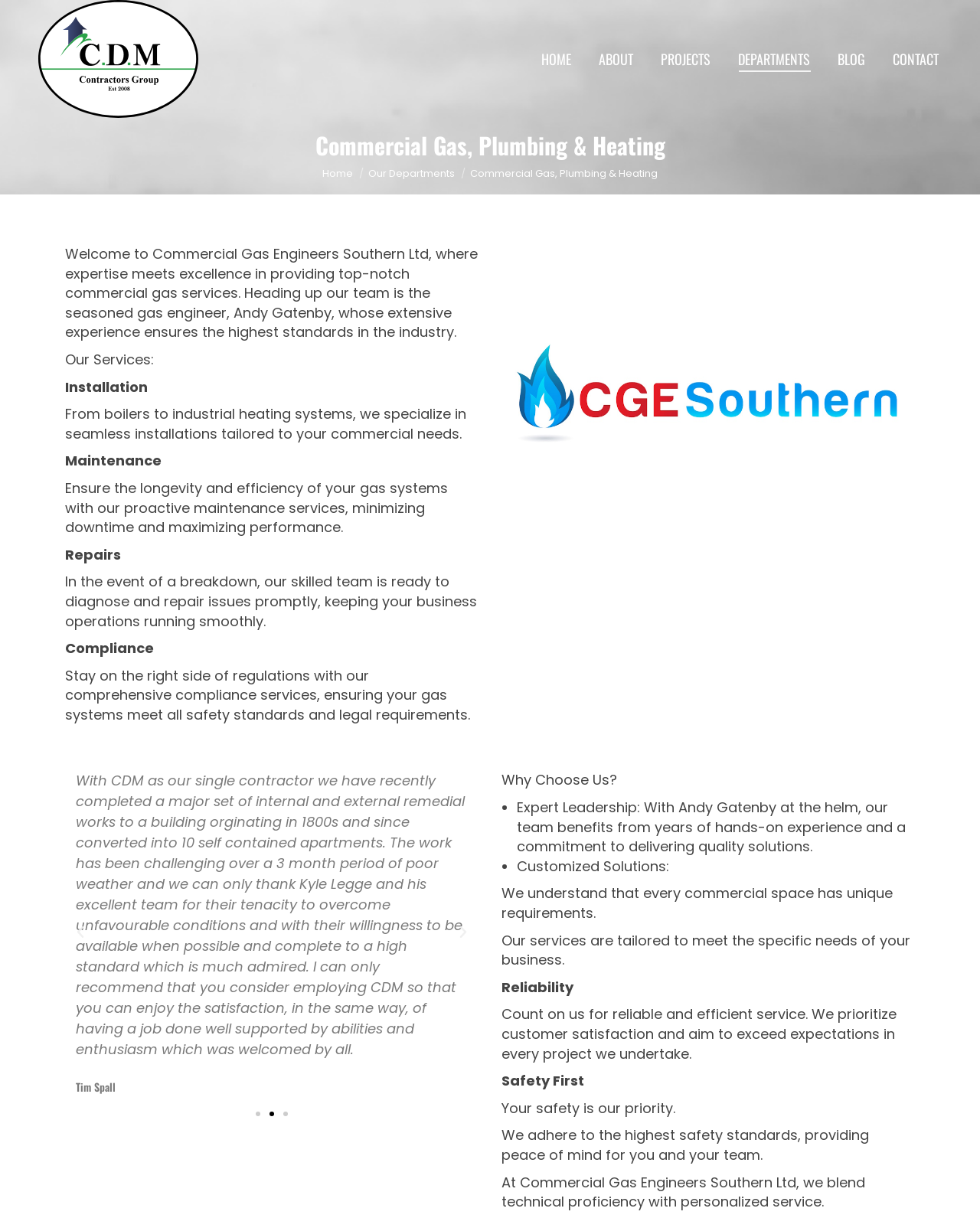Determine the bounding box coordinates of the region that needs to be clicked to achieve the task: "Click on the HOME link".

[0.549, 0.011, 0.586, 0.085]